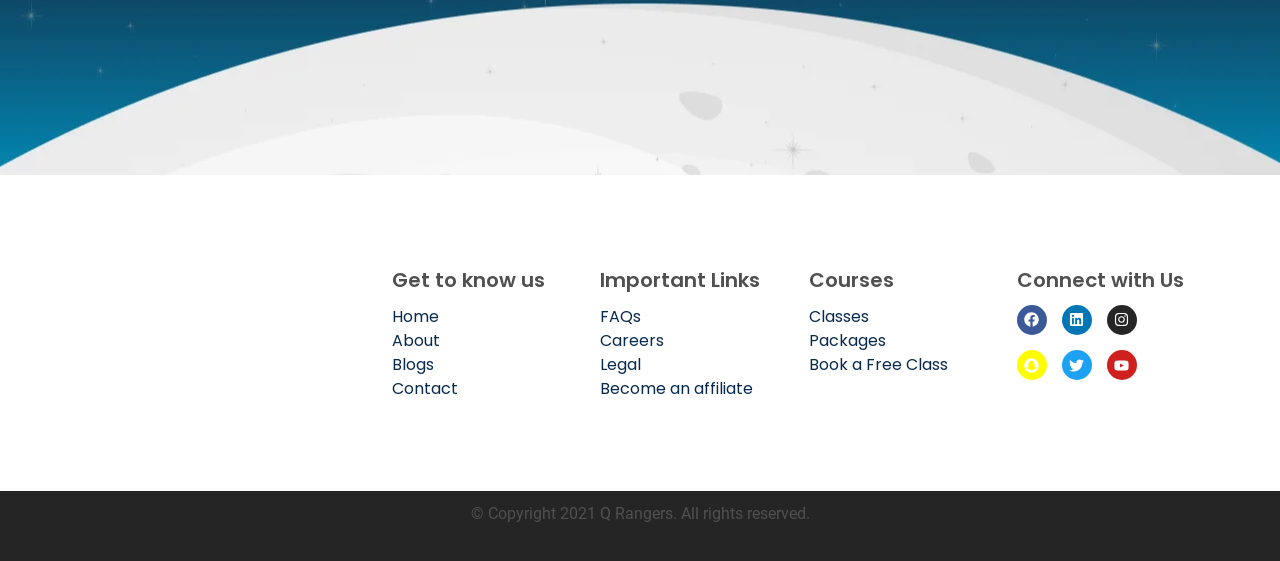Please specify the bounding box coordinates of the region to click in order to perform the following instruction: "Go to About page".

[0.306, 0.586, 0.453, 0.629]